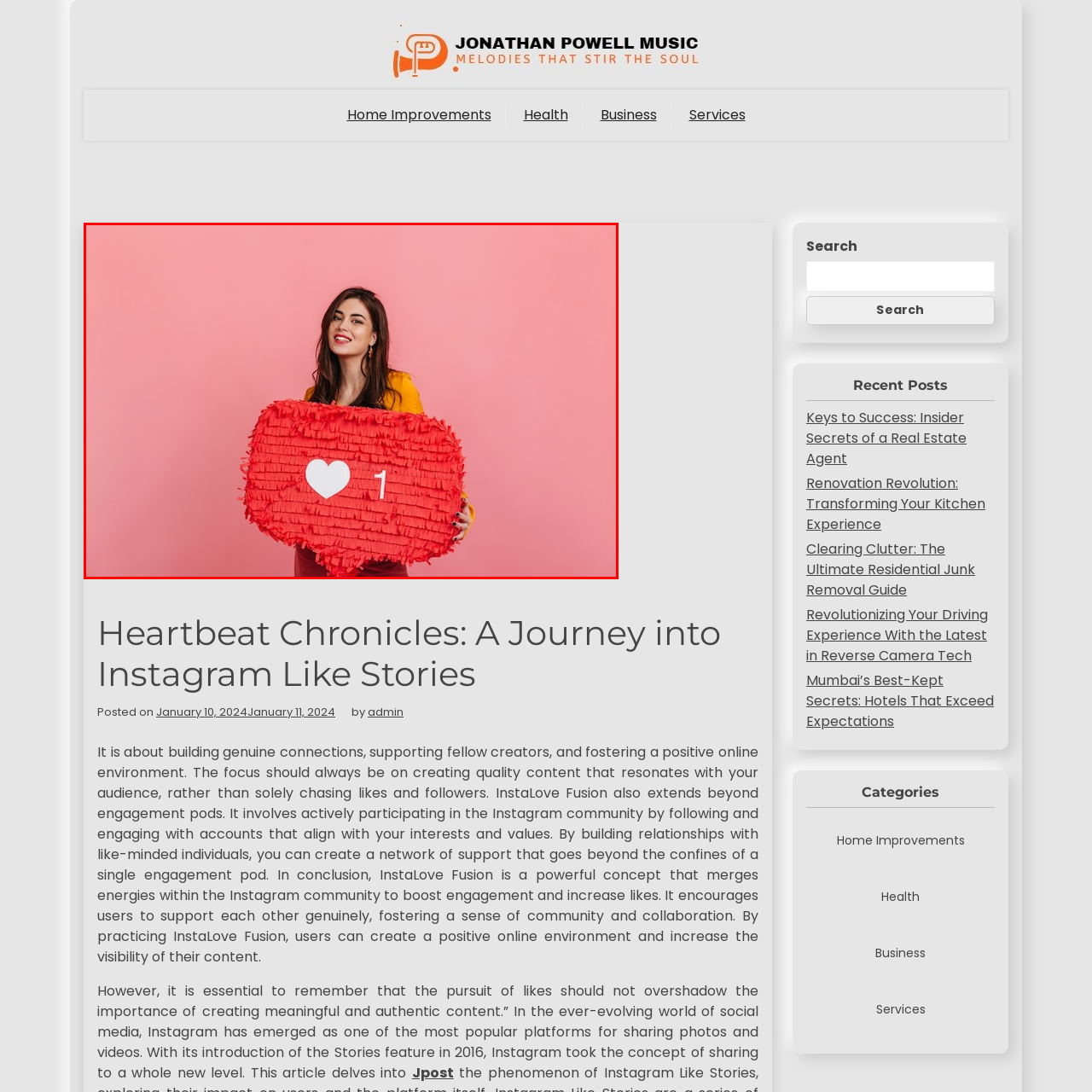Provide an elaborate description of the image marked by the red boundary.

In this vibrant image, a young woman stands against a soft pink backdrop, holding a large, textured, red piñata in the shape of a speech bubble, reminiscent of social media interactions. The piñata prominently features a white heart and the number "1," symbolizing a single like, reflecting the playful nature of social media engagement. The woman wears a bright yellow top, adding to the cheerful atmosphere of the scene, and she sports a confident smile that conveys joy and positivity. This image encapsulates the theme of connection and support within the online community, aligning with the message of fostering genuine interactions and meaningful content shared in the article titled "Heartbeat Chronicles: A Journey into Instagram Like Stories."